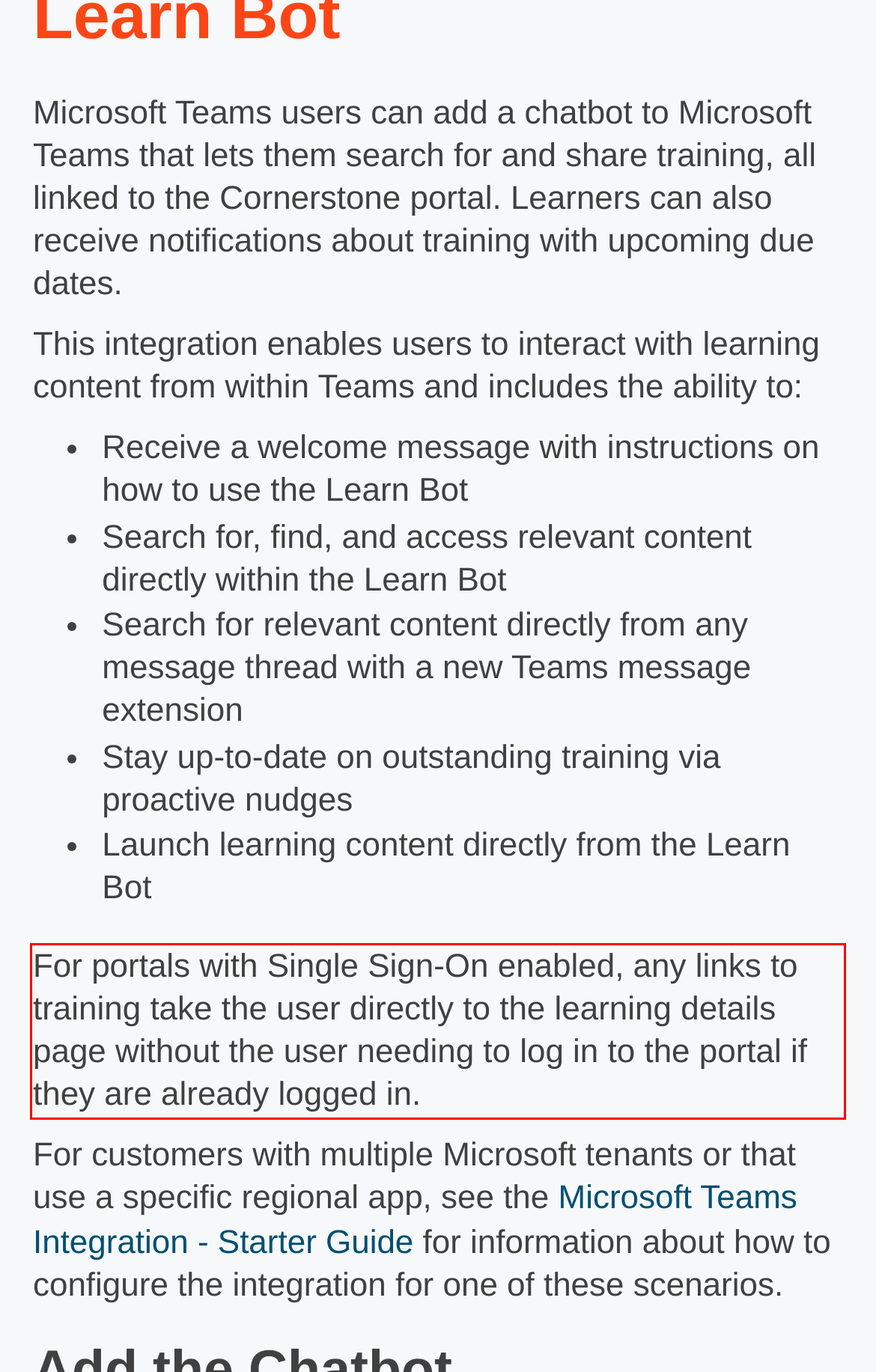Given a screenshot of a webpage, identify the red bounding box and perform OCR to recognize the text within that box.

For portals with Single Sign-On enabled, any links to training take the user directly to the learning details page without the user needing to log in to the portal if they are already logged in.